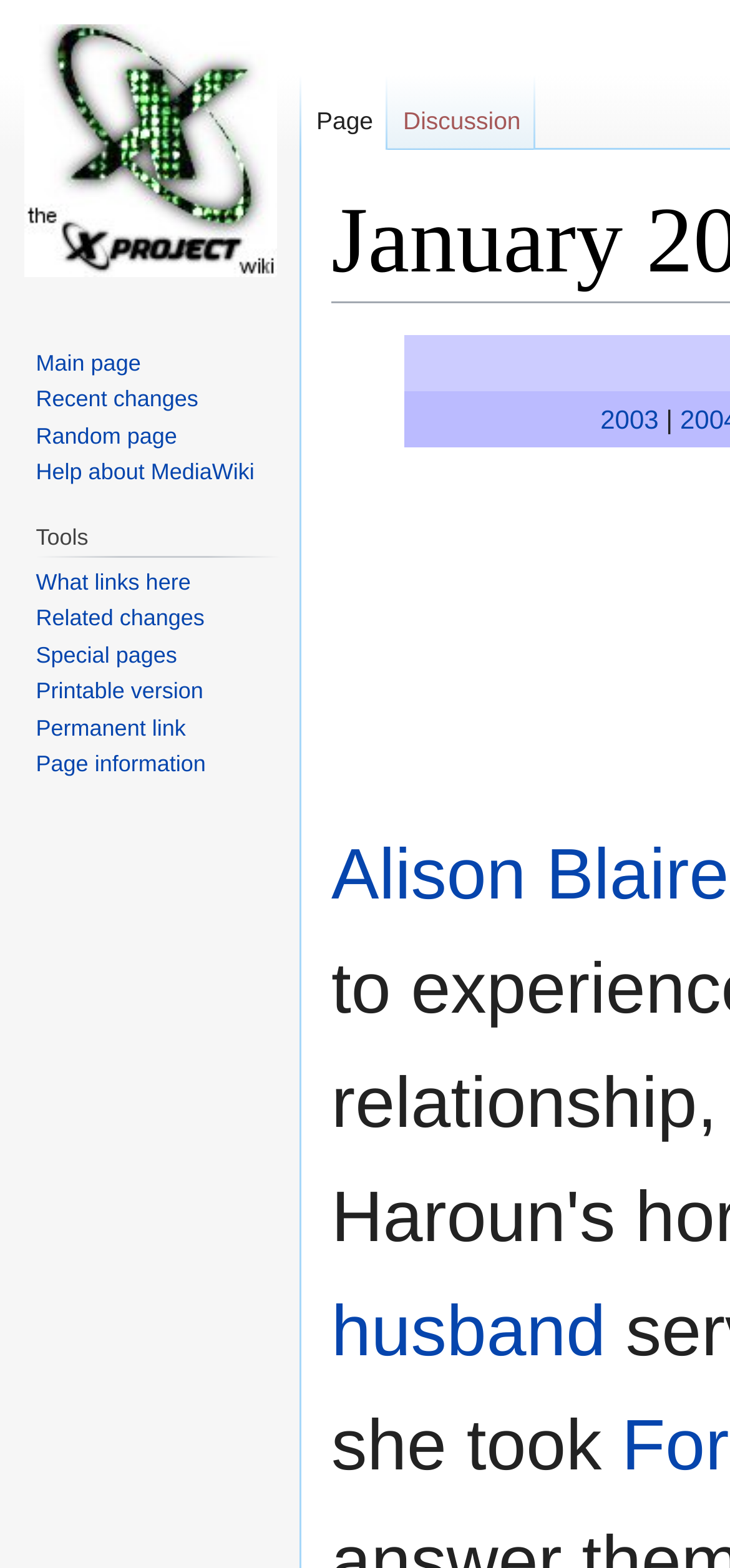Identify the bounding box coordinates for the UI element described by the following text: "What links here". Provide the coordinates as four float numbers between 0 and 1, in the format [left, top, right, bottom].

[0.049, 0.362, 0.261, 0.379]